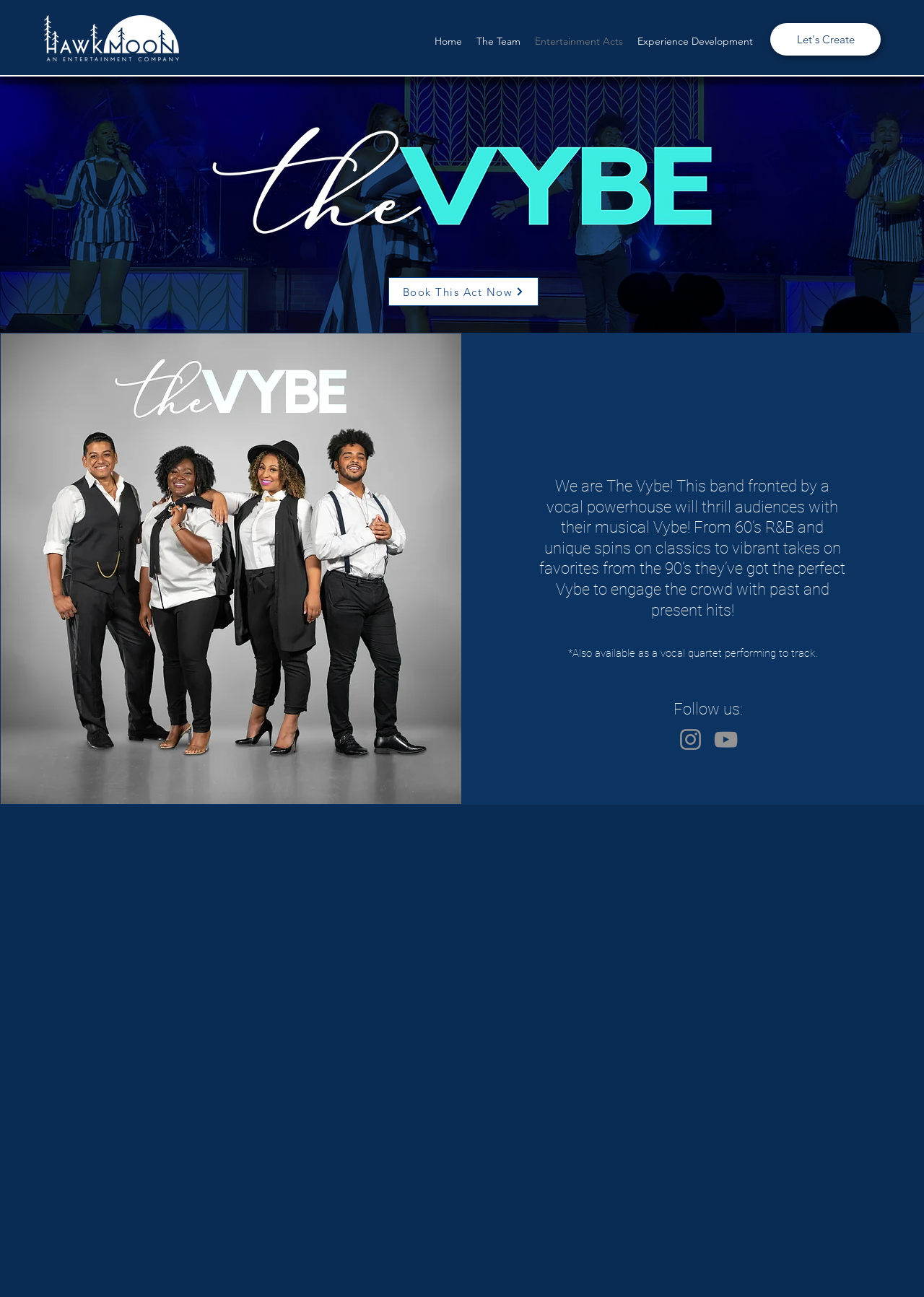Specify the bounding box coordinates of the region I need to click to perform the following instruction: "View giving opportunities". The coordinates must be four float numbers in the range of 0 to 1, i.e., [left, top, right, bottom].

None